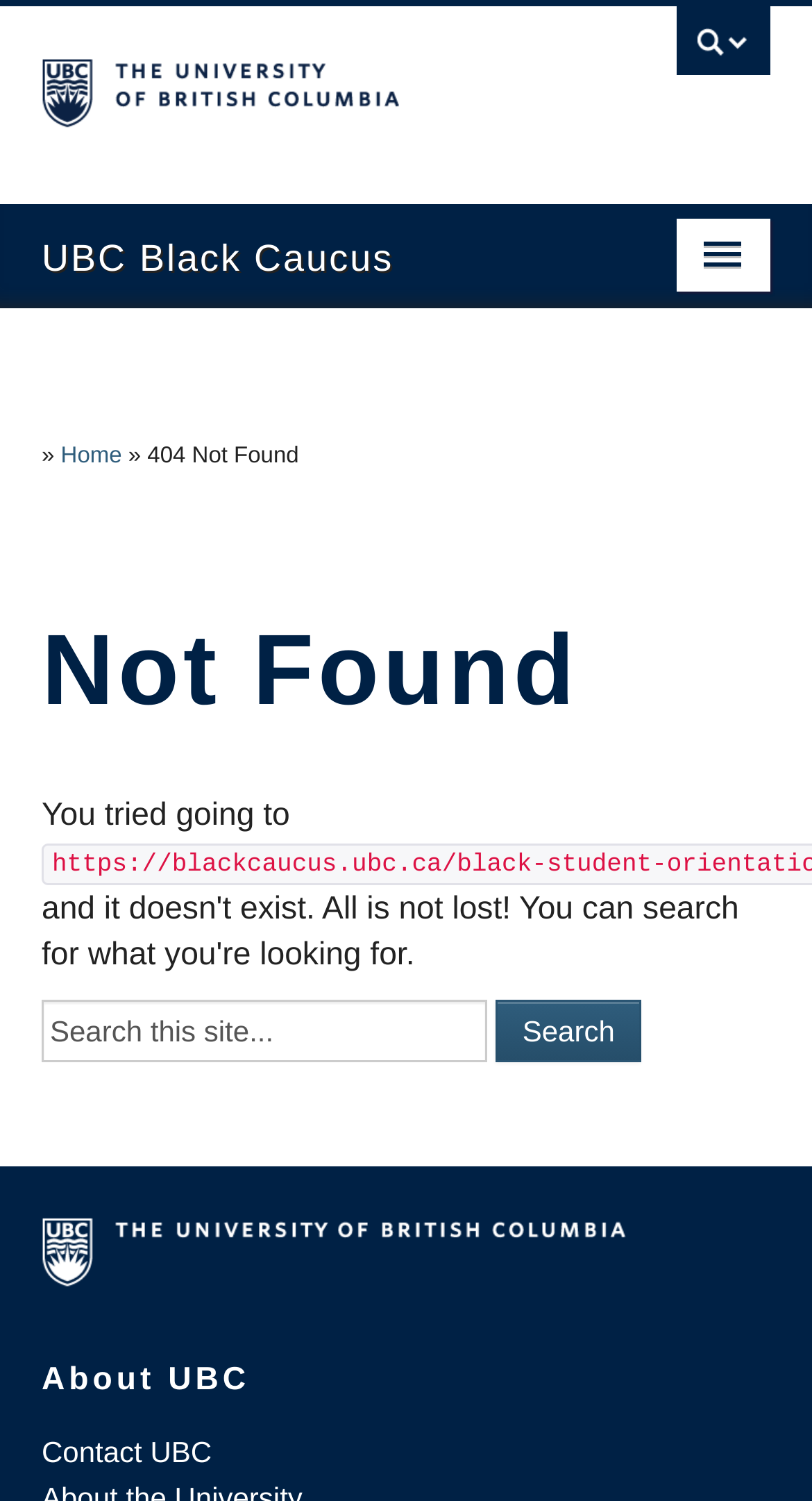Construct a comprehensive caption that outlines the webpage's structure and content.

The webpage is a 404 error page from the University of British Columbia. At the top, there is a search bar with a button labeled "UBC Search" on the right side. Below the search bar, there is a link to "The University of British Columbia" and another link to "UBC Black Caucus". 

On the left side of the page, there is a vertical menu with several links, including "Members", "Events / News", "Black Student Orientation", "Black Mental Wellness Project", "Book Pick", "Resources", and "Contact Us". The "Black Student Orientation" link has a button to expand its menu.

In the main content area, there is a heading that reads "Not Found". Below the heading, there is a paragraph of text that starts with "You tried going to". Underneath the text, there is a search box with a placeholder text "Search this site..." and a "Search" button.

At the bottom of the page, there is another link to "The University of British Columbia" and a heading that reads "About UBC". Below the heading, there is a link to "Contact UBC".